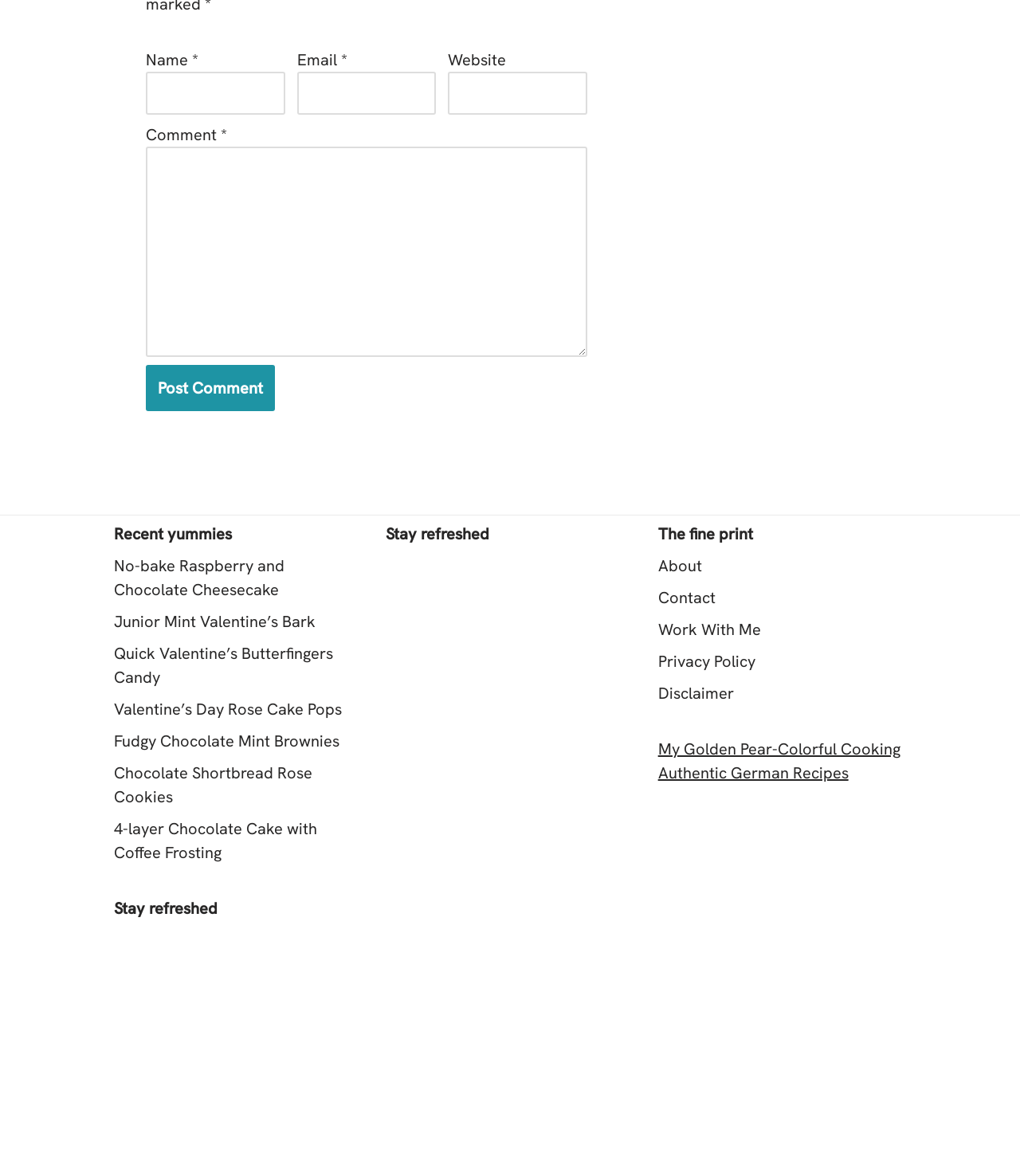Locate the bounding box coordinates of the UI element described by: "Fudgy Chocolate Mint Brownies". The bounding box coordinates should consist of four float numbers between 0 and 1, i.e., [left, top, right, bottom].

[0.112, 0.621, 0.333, 0.639]